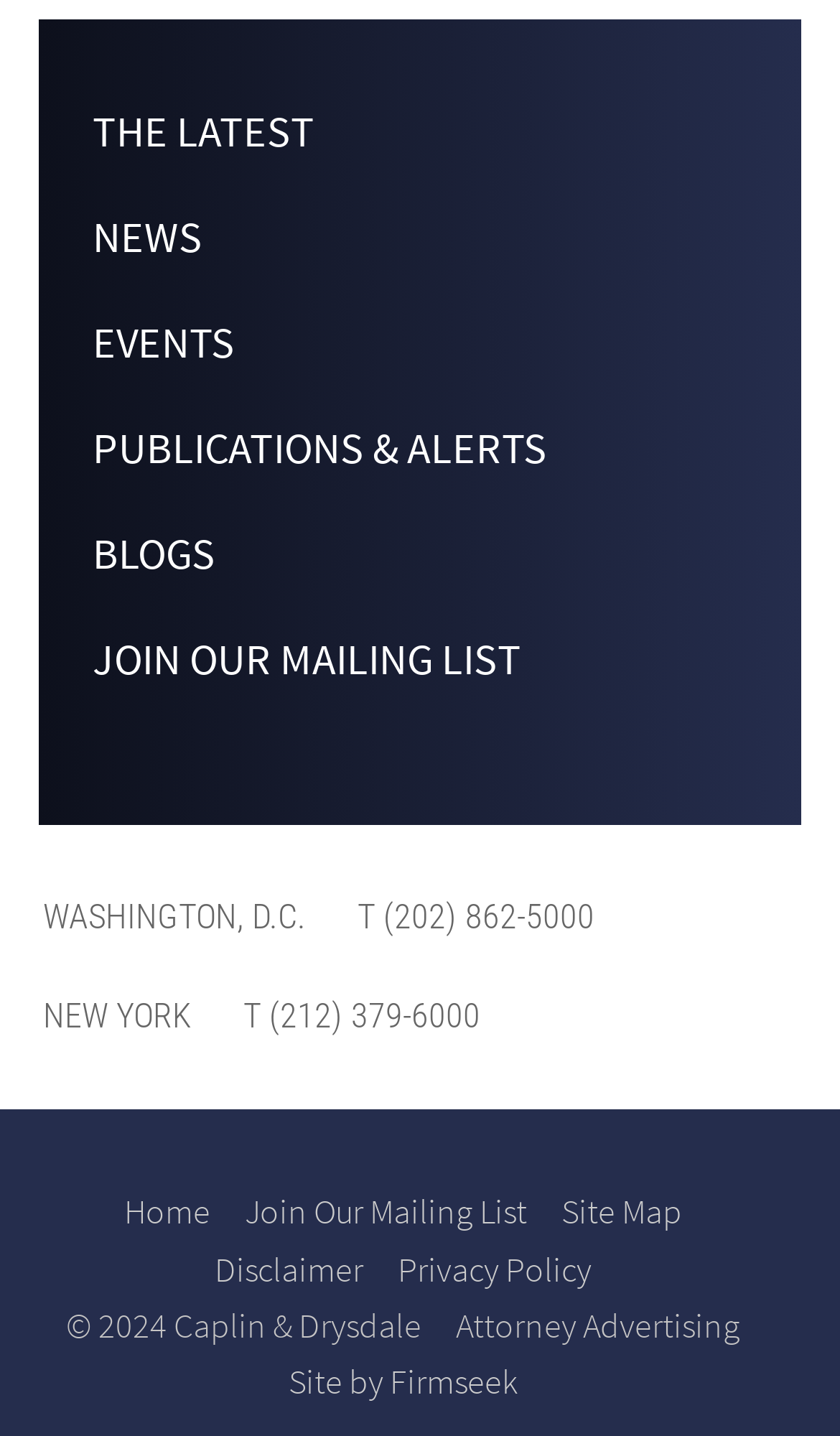Provide the bounding box coordinates of the HTML element this sentence describes: "Join Our Mailing List". The bounding box coordinates consist of four float numbers between 0 and 1, i.e., [left, top, right, bottom].

[0.11, 0.439, 0.621, 0.477]